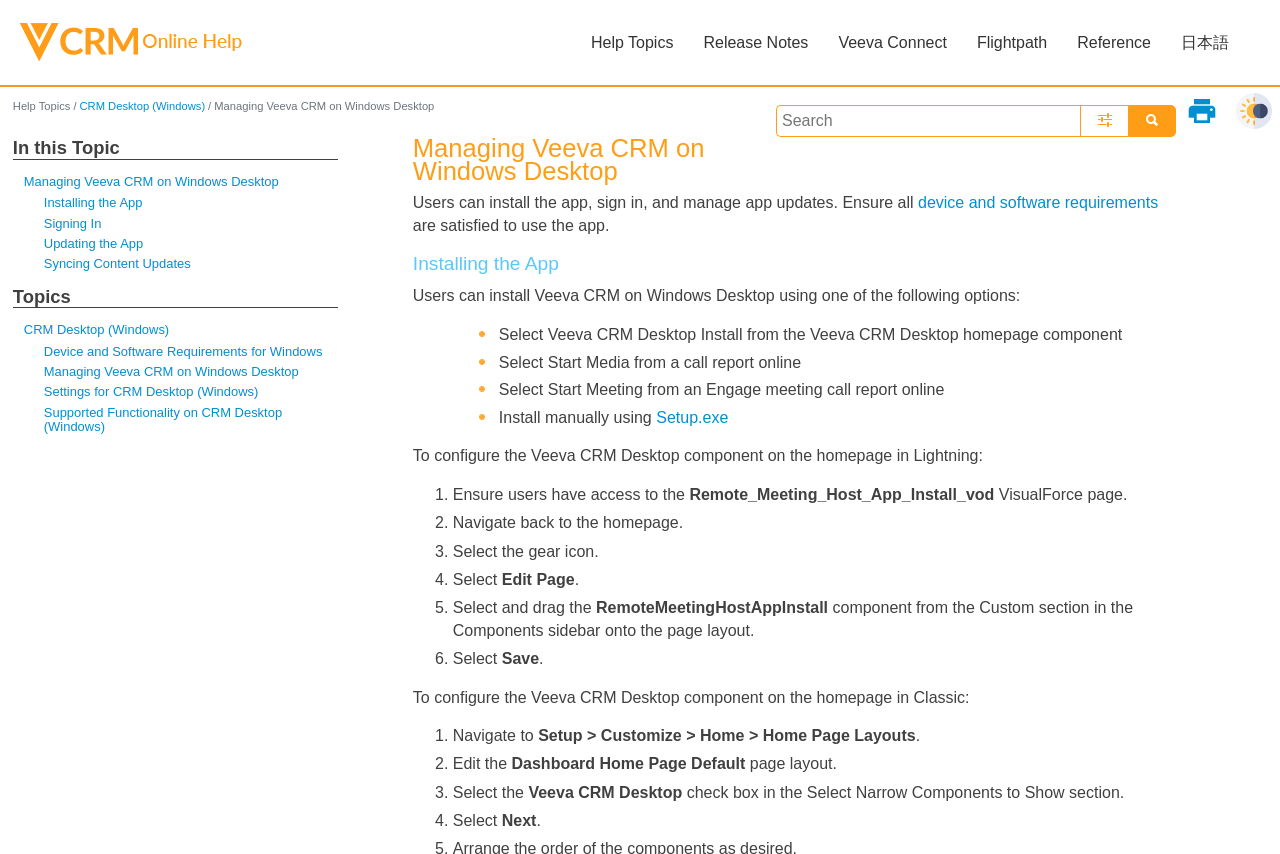What is the text of the first link on the webpage?
Based on the screenshot, answer the question with a single word or phrase.

Skip To Main Content